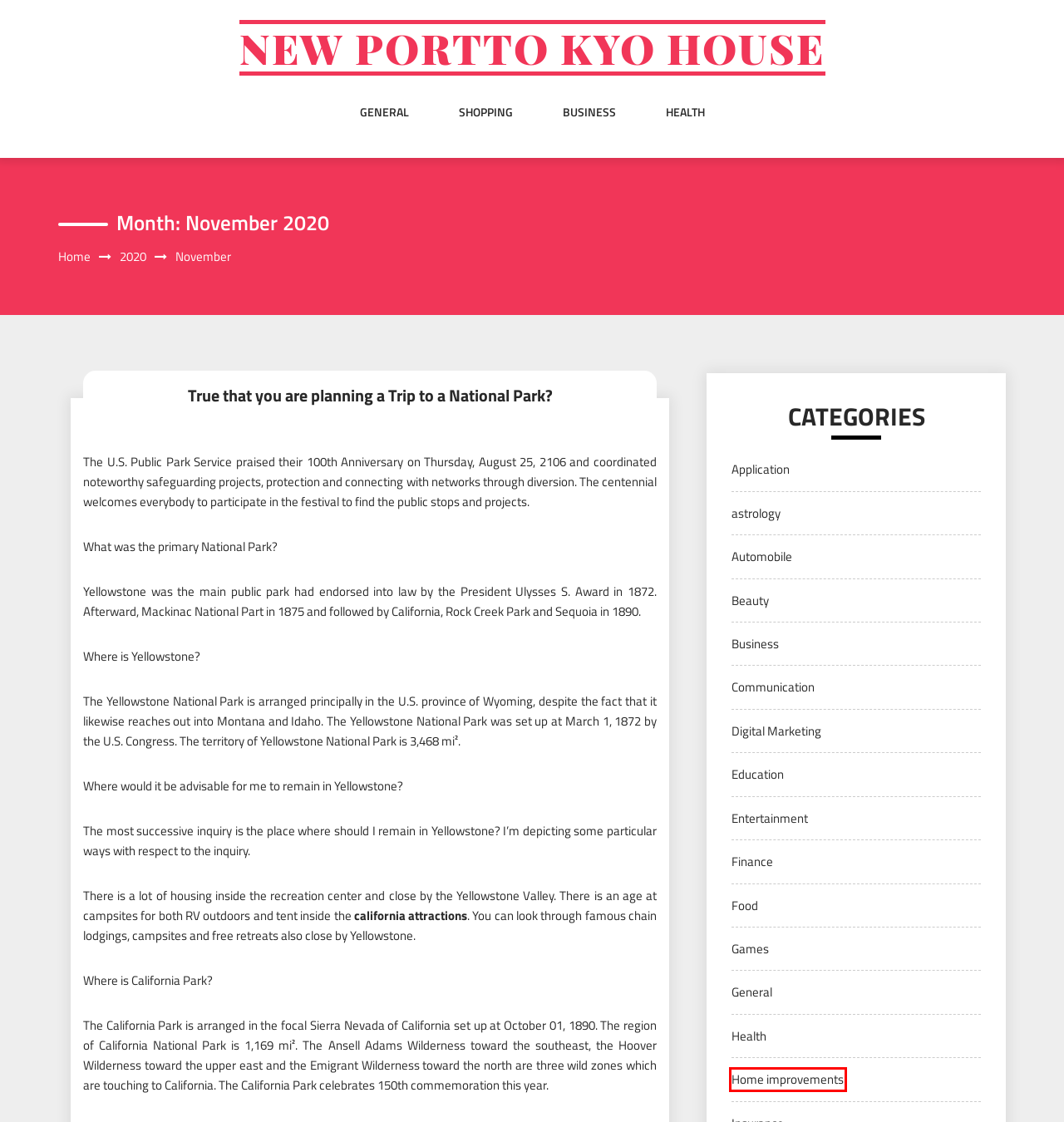You have been given a screenshot of a webpage with a red bounding box around a UI element. Select the most appropriate webpage description for the new webpage that appears after clicking the element within the red bounding box. The choices are:
A. Shopping – New Portto Kyo House
B. True that you are planning a Trip to a National Park? – New Portto Kyo House
C. Automobile – New Portto Kyo House
D. Home improvements – New Portto Kyo House
E. 2020 – New Portto Kyo House
F. Health – New Portto Kyo House
G. Entertainment – New Portto Kyo House
H. Digital Marketing – New Portto Kyo House

D